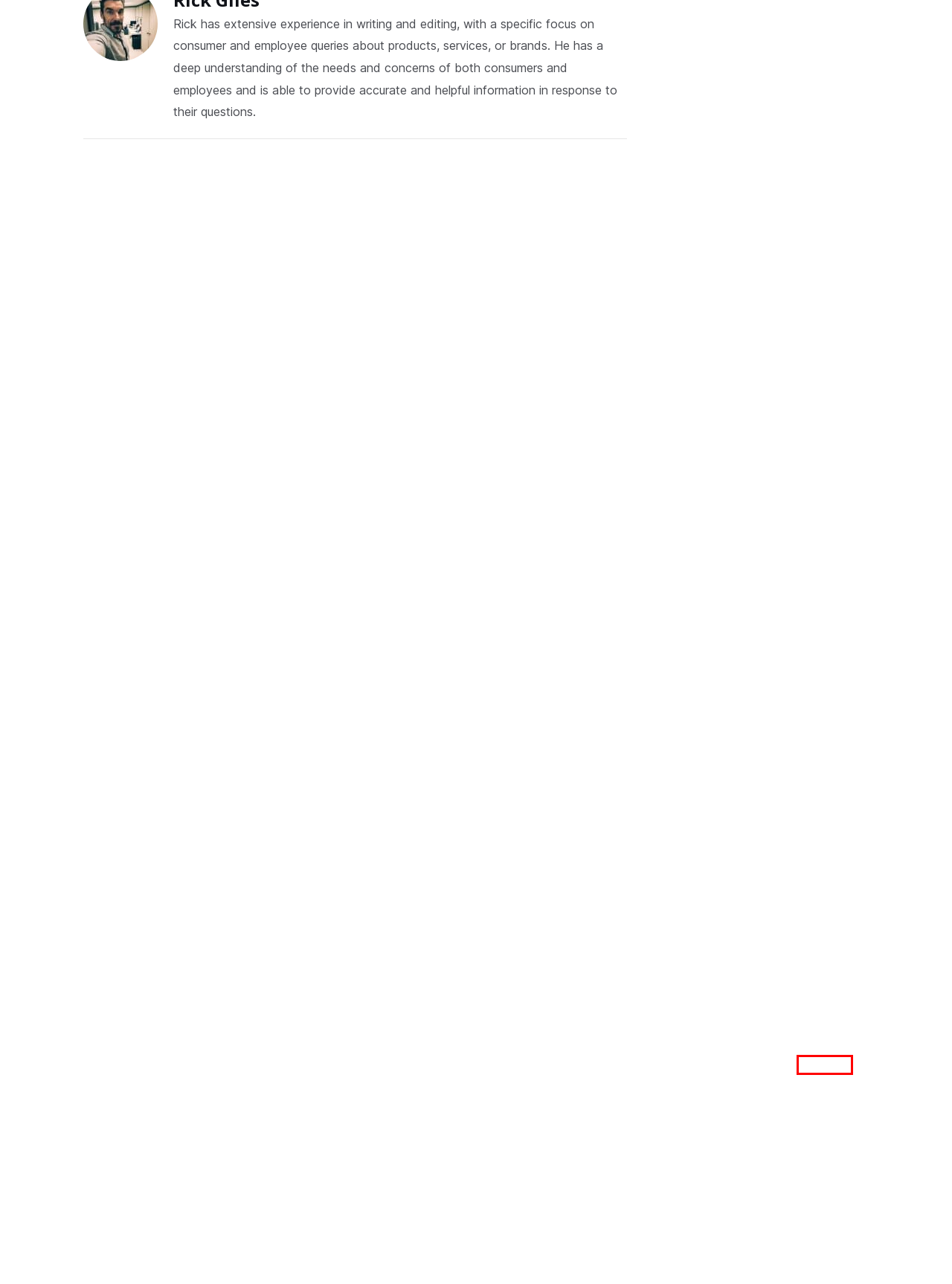Given a screenshot of a webpage with a red bounding box, please pick the webpage description that best fits the new webpage after clicking the element inside the bounding box. Here are the candidates:
A. About Us | KnowCompanies
B. Privacy Policy | KnowCompanies
C. Supermarkets - Page 1 | KnowCompanies
D. Why Is Chick-fil-A Closed? | KnowCompanies
E. Terms and Conditions | KnowCompanies
F. Pharmacies - Page 1 | KnowCompanies
G. Dollar Stores - Page 1 | KnowCompanies
H. Subway - Page 1 | KnowCompanies

A